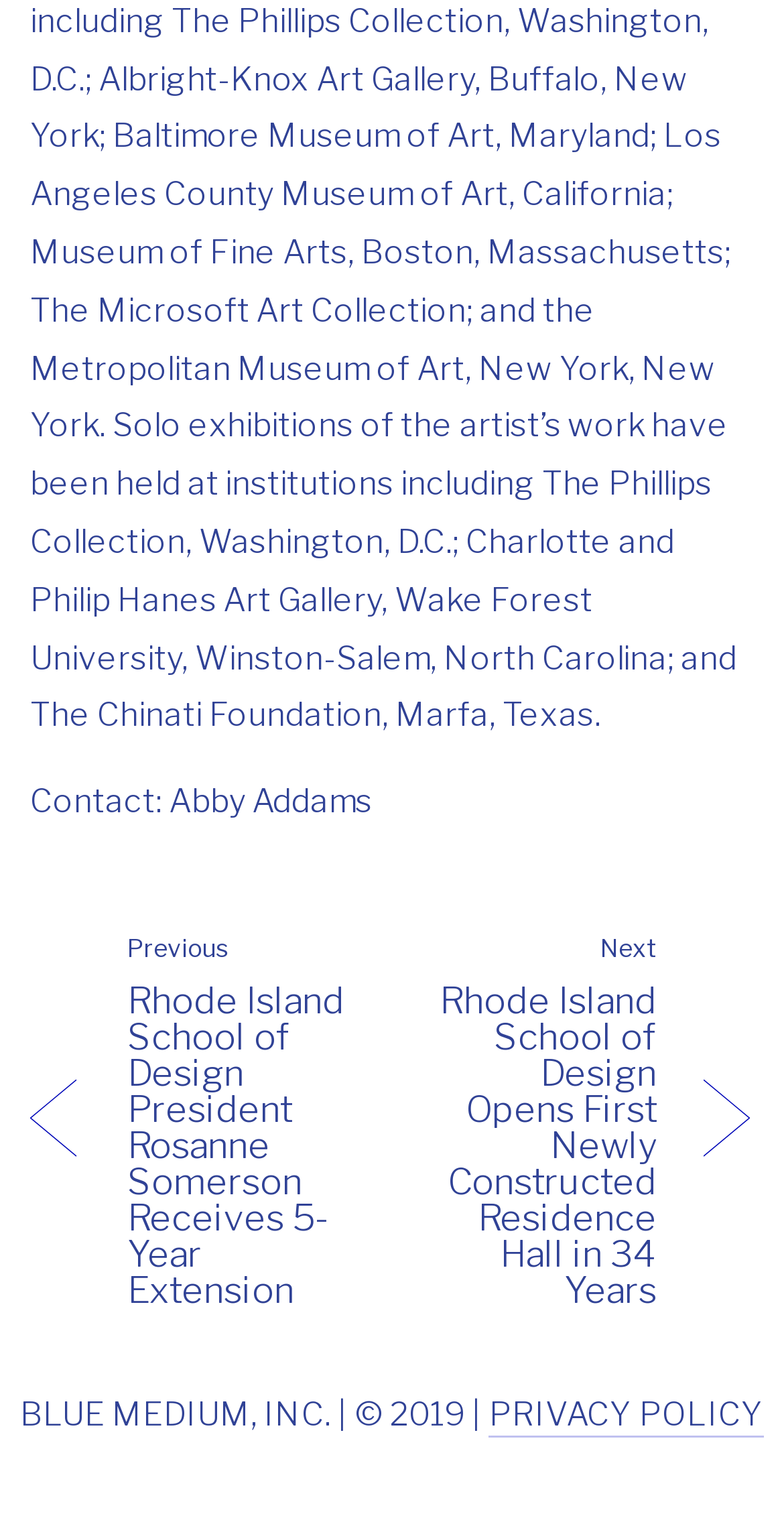What is the title of the first news article?
Carefully examine the image and provide a detailed answer to the question.

The first news article is located in the middle section of the webpage, and its title is 'Rhode Island School of Design President Rosanne Somerson Receives 5-Year Extension', which is also a link.